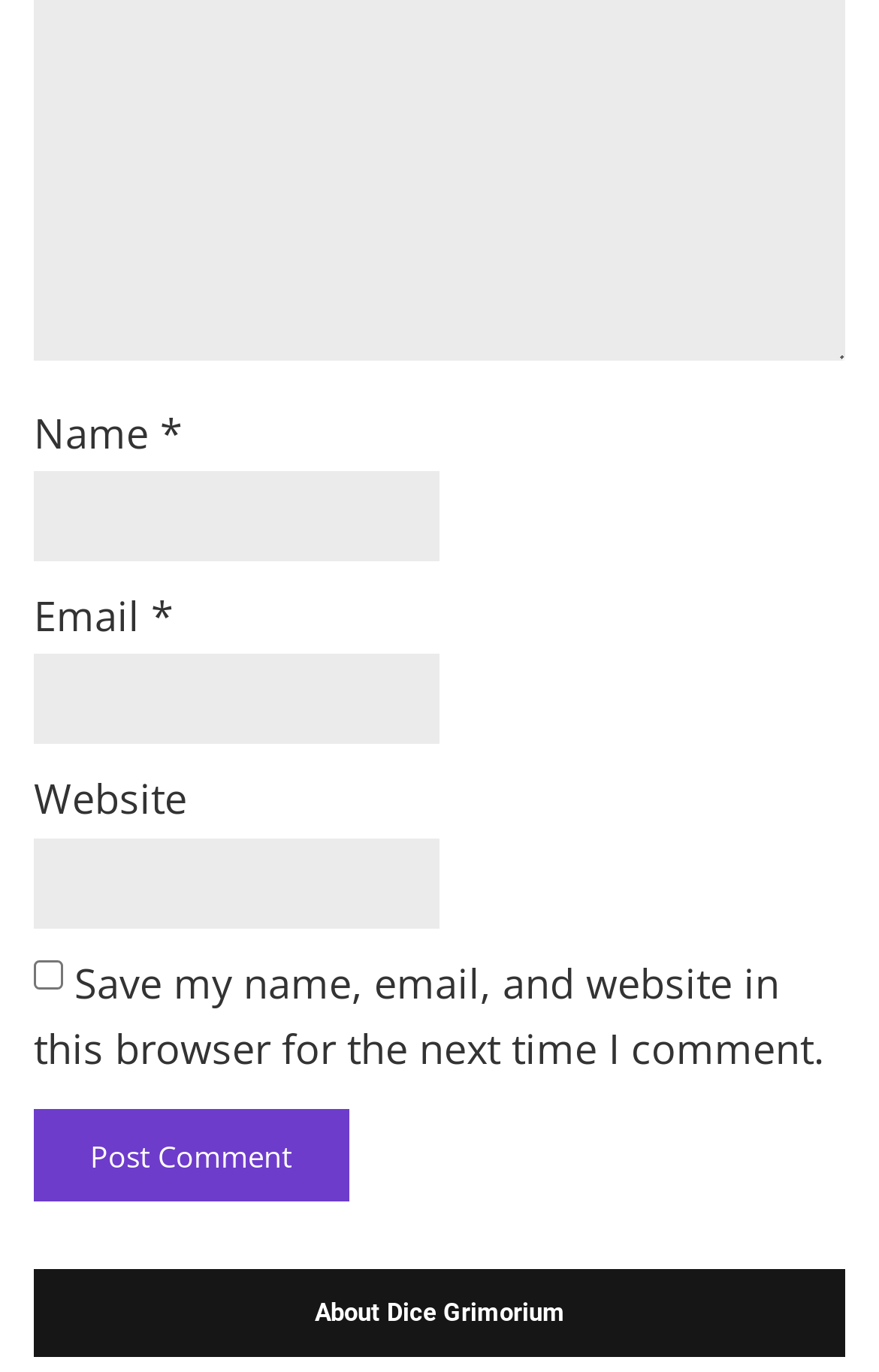Find the bounding box coordinates for the HTML element described in this sentence: "parent_node: Name * name="author"". Provide the coordinates as four float numbers between 0 and 1, in the format [left, top, right, bottom].

[0.038, 0.343, 0.5, 0.409]